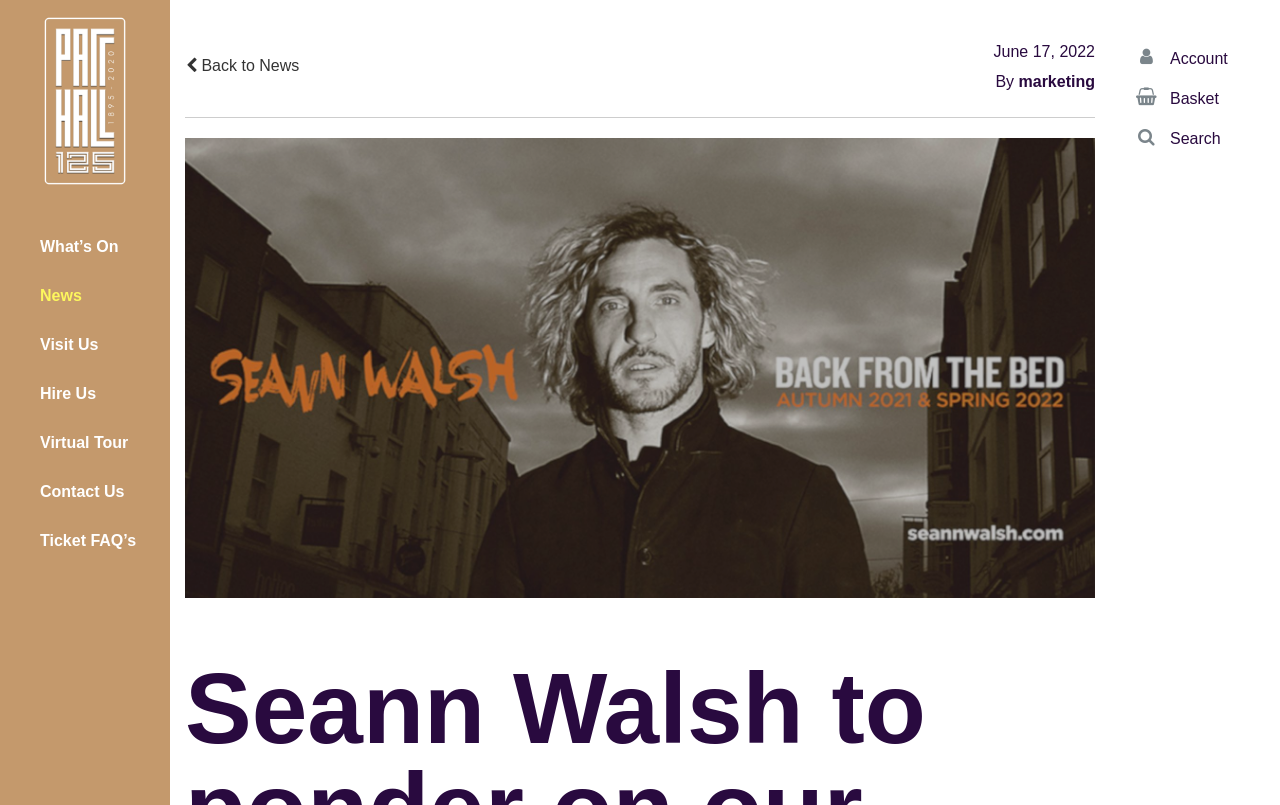Extract the main heading text from the webpage.

Seann Walsh to ponder on our strange times